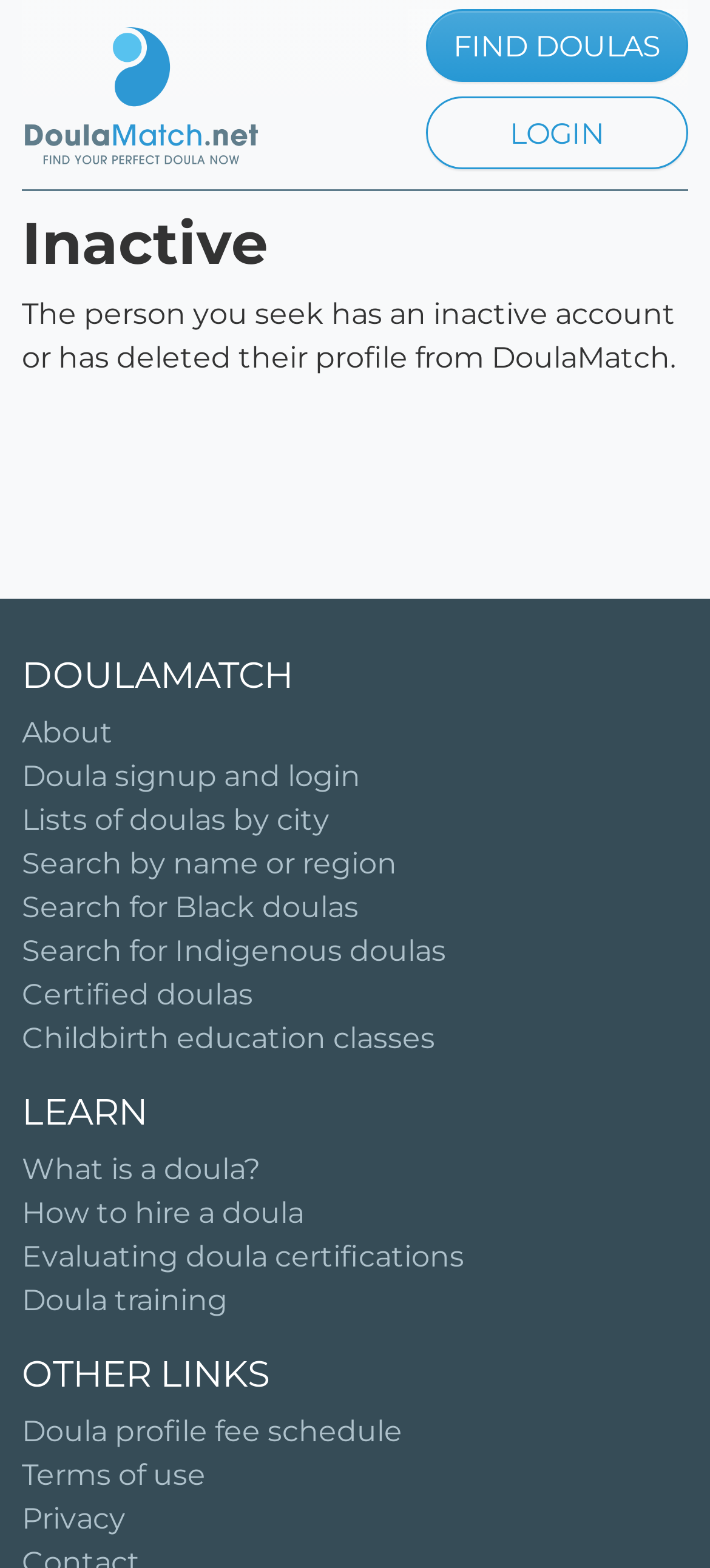What is the name of the website?
Craft a detailed and extensive response to the question.

The name of the website can be found in the link element with the text 'DoulaMatch.net: find your perfect doula now' at the top of the page.